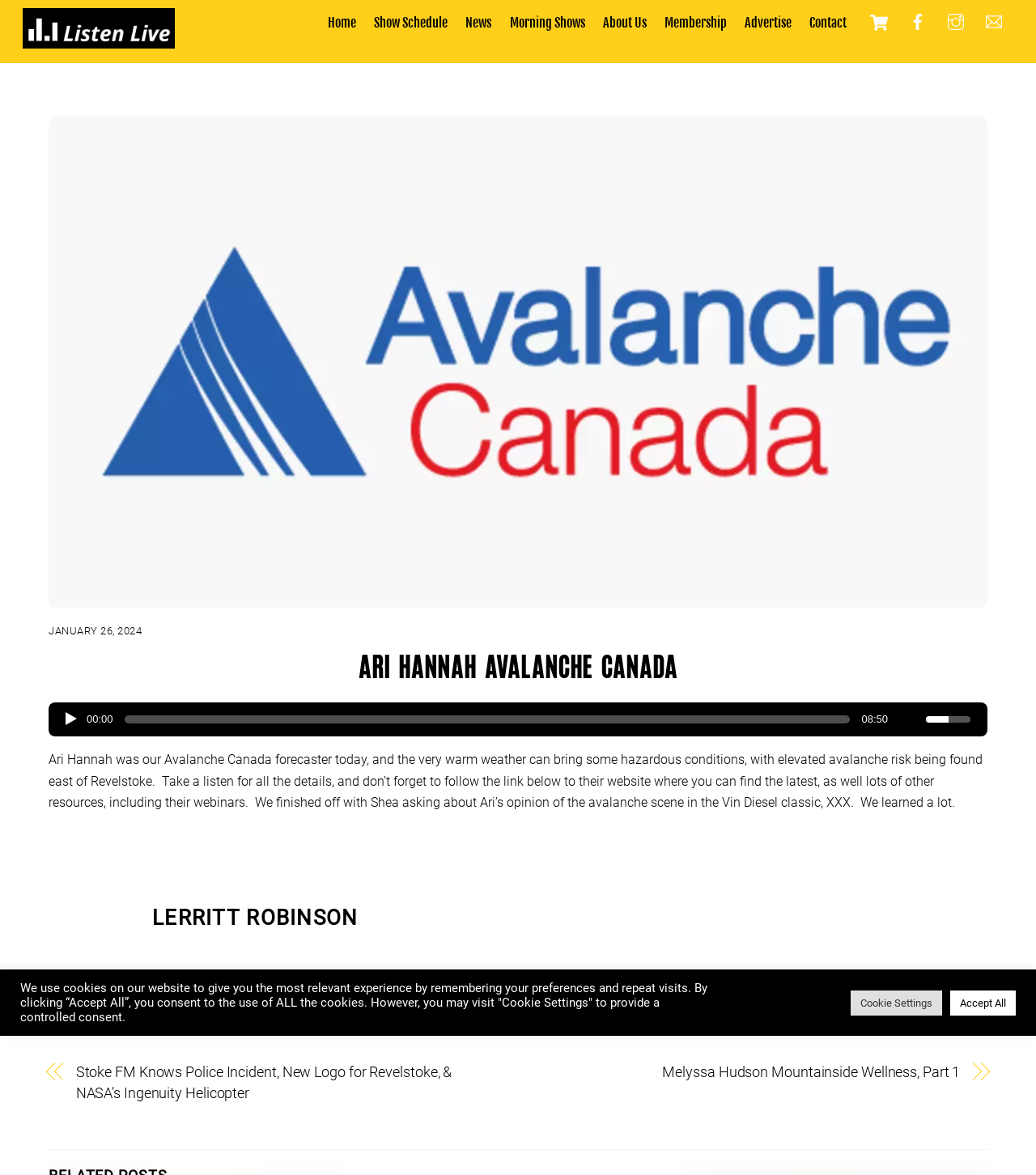Please identify the bounding box coordinates of the clickable region that I should interact with to perform the following instruction: "Read the news about LERRITT ROBINSON". The coordinates should be expressed as four float numbers between 0 and 1, i.e., [left, top, right, bottom].

[0.147, 0.767, 0.953, 0.796]